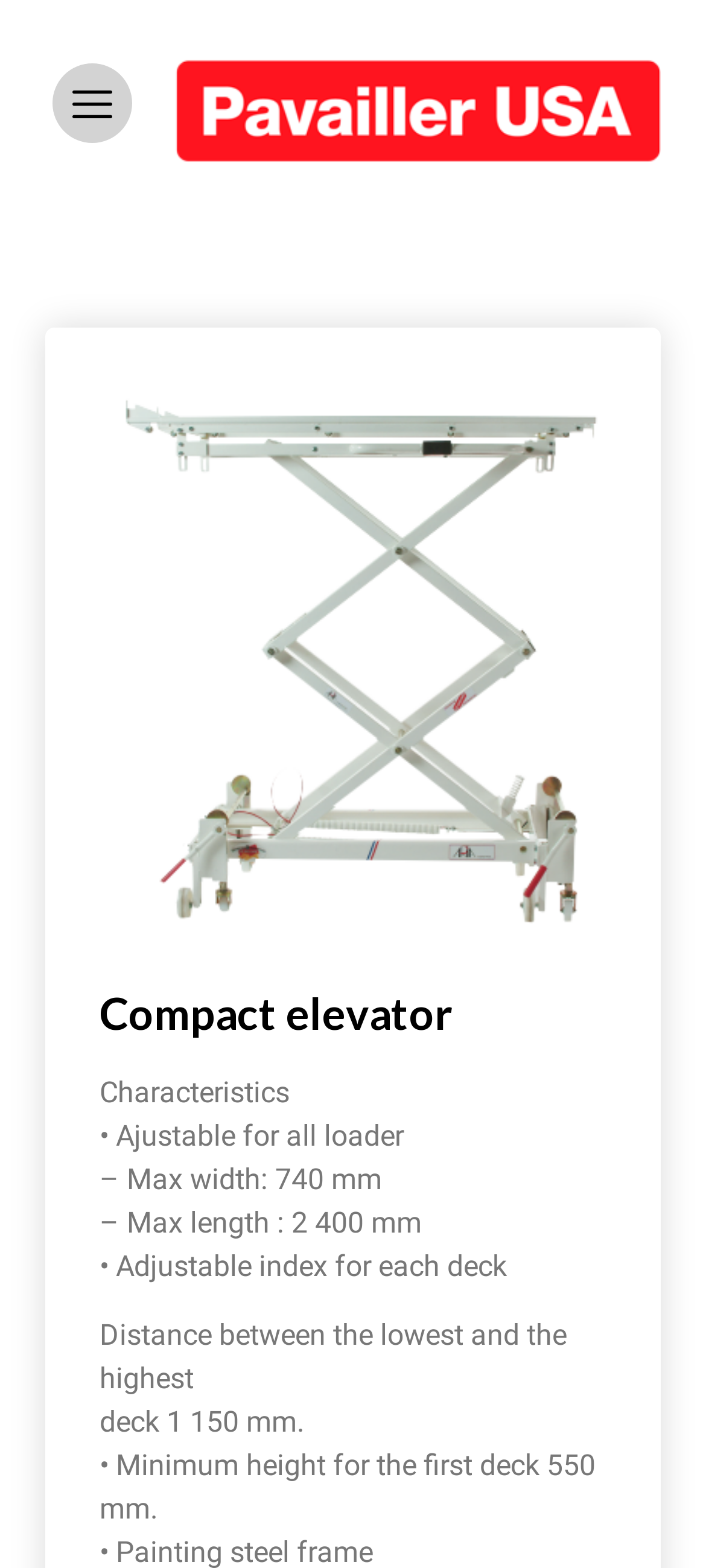What is the maximum width of the compact elevator?
Please answer using one word or phrase, based on the screenshot.

740 mm